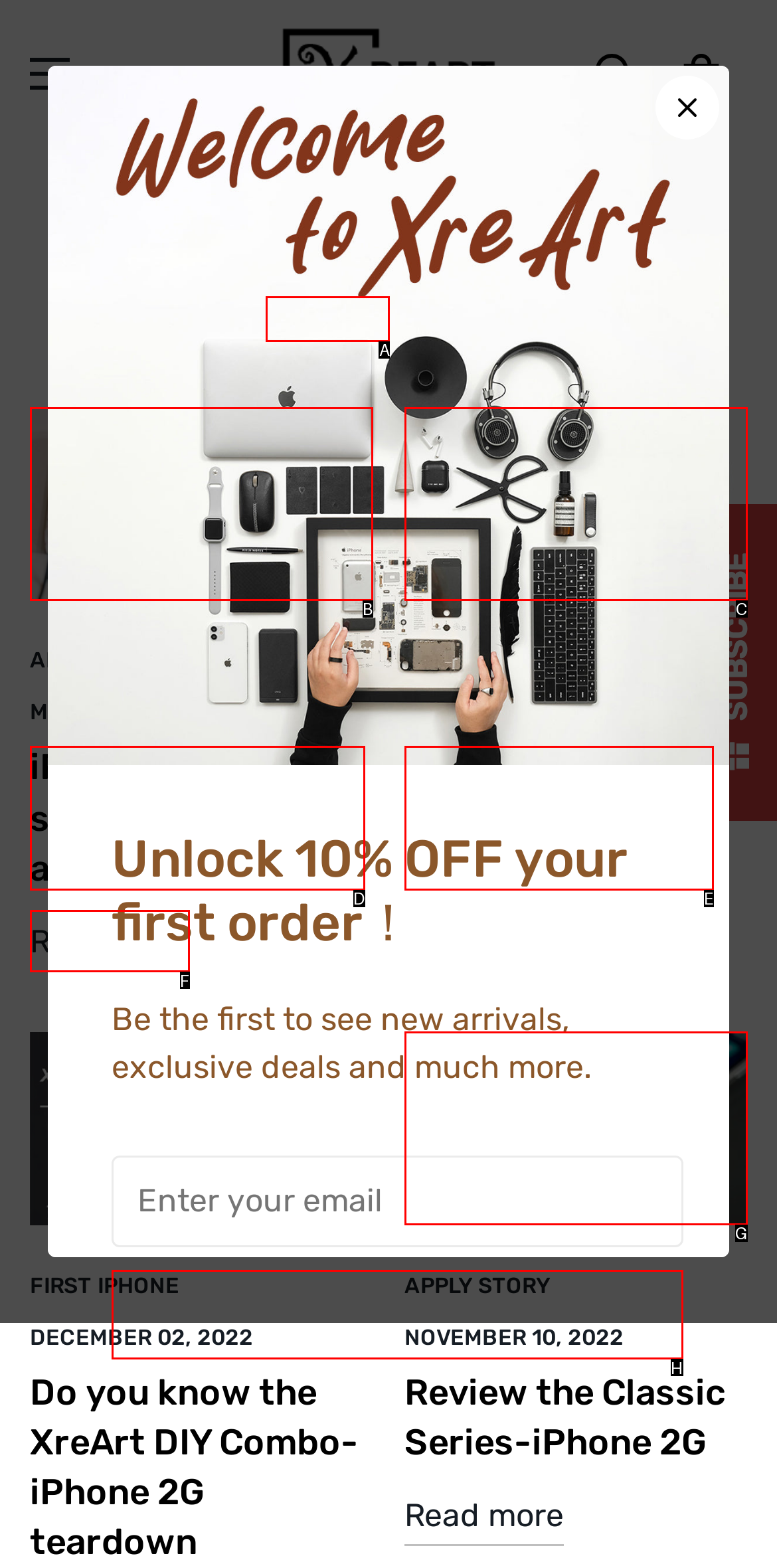Show which HTML element I need to click to perform this task: Subscribe to the newsletter Answer with the letter of the correct choice.

H